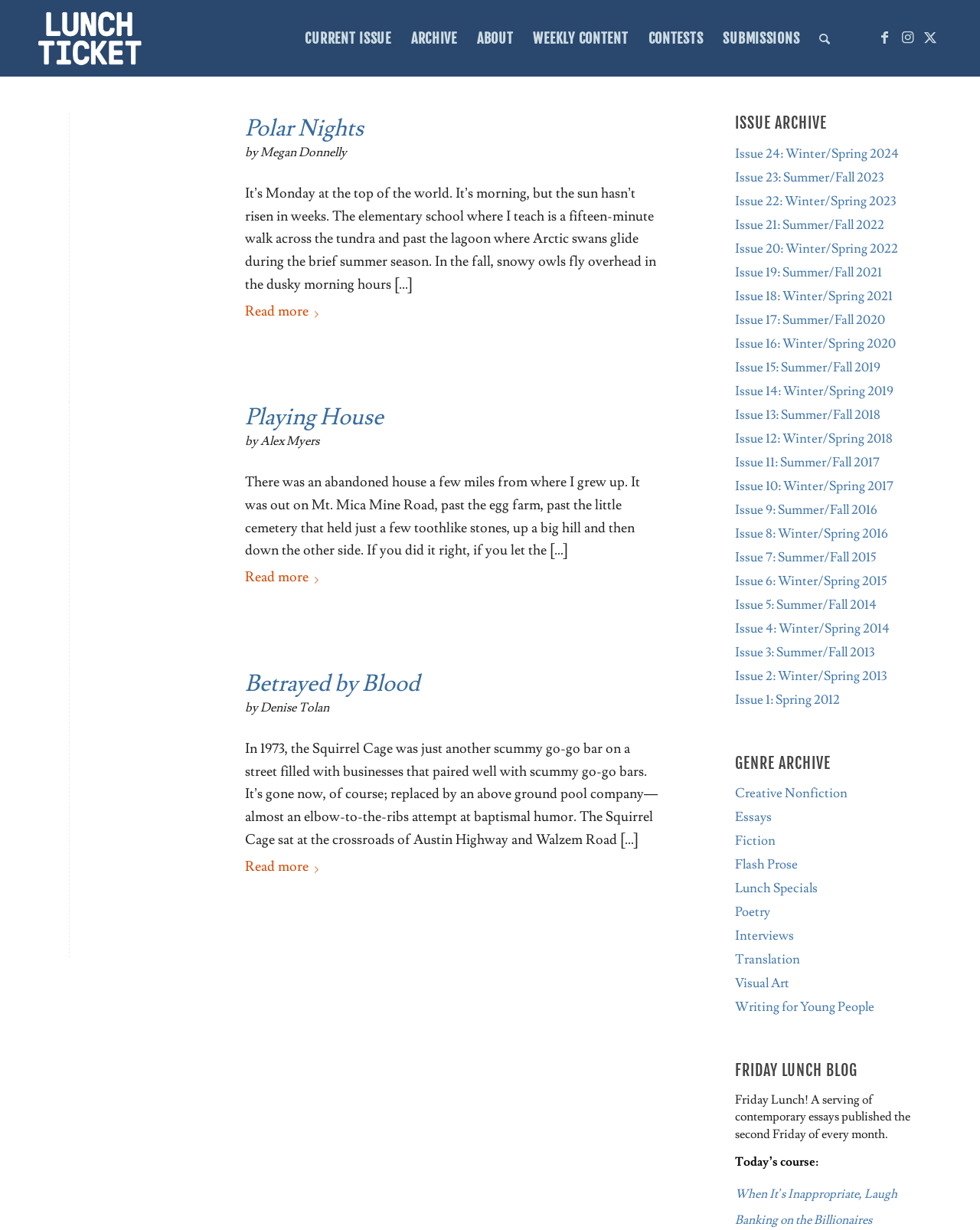What is the name of the publication?
From the image, provide a succinct answer in one word or a short phrase.

Lunch Ticket